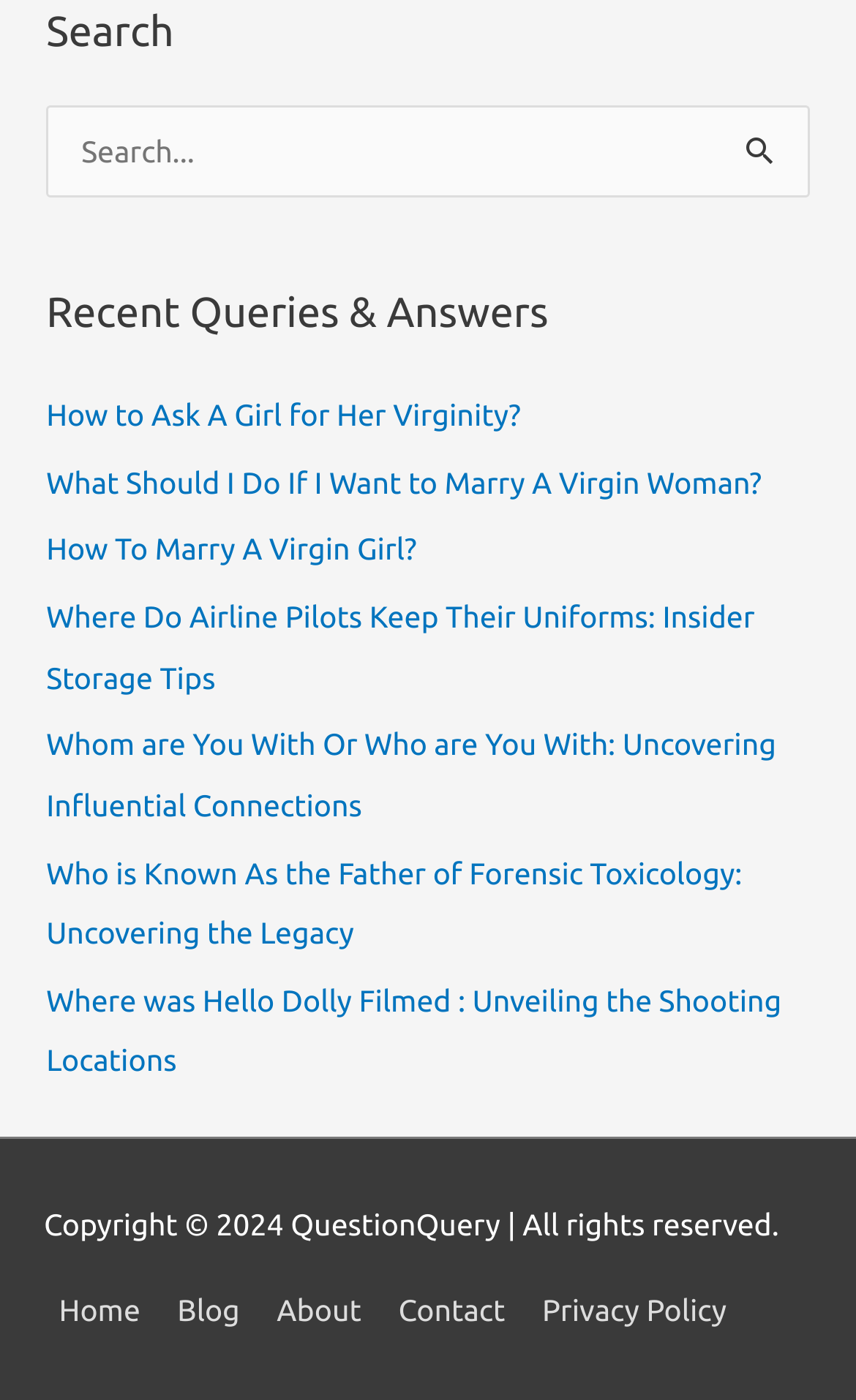Please identify the coordinates of the bounding box that should be clicked to fulfill this instruction: "Check 'Privacy Policy'".

[0.616, 0.924, 0.866, 0.949]